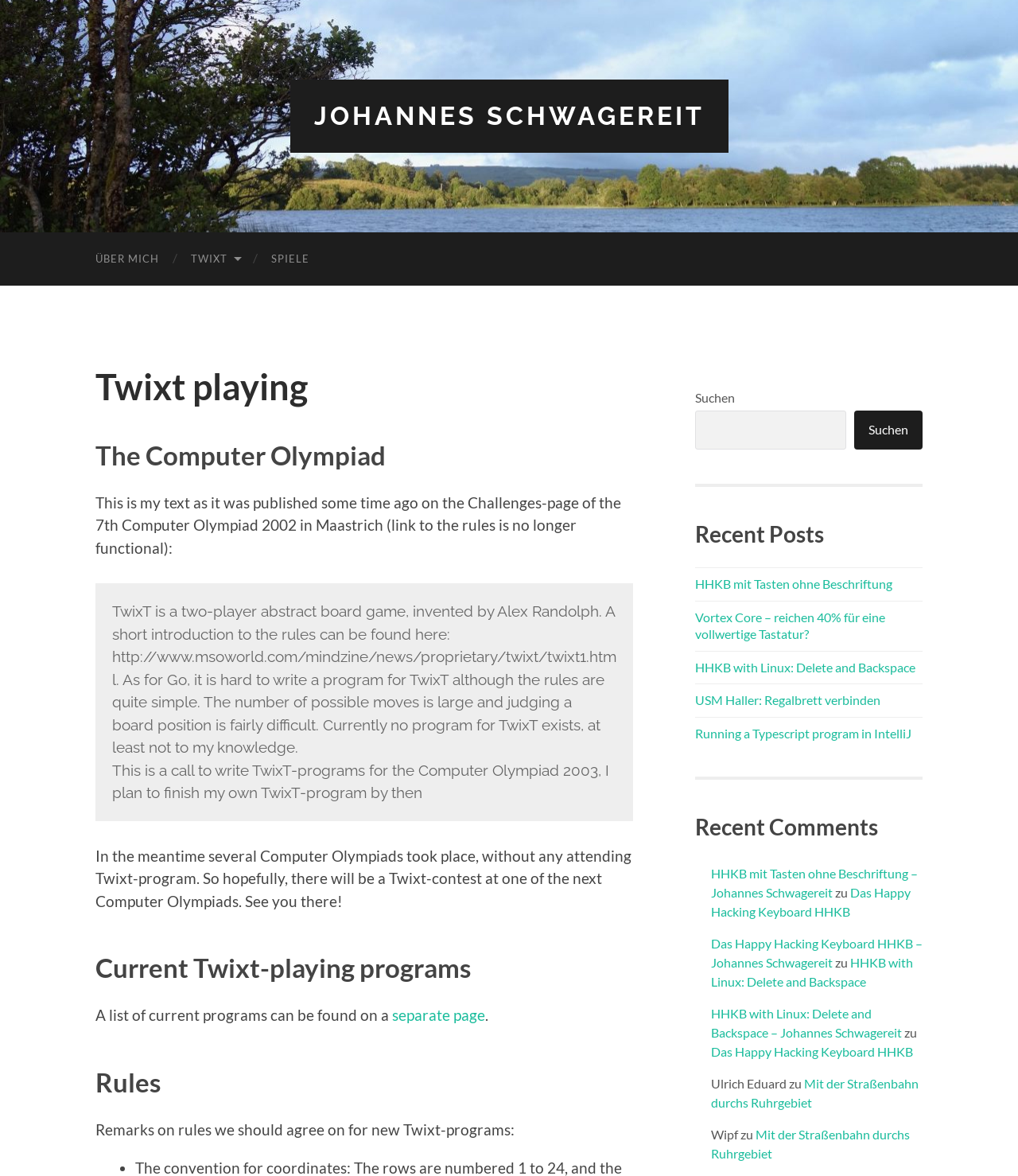Give a concise answer using one word or a phrase to the following question:
What is the first link on the webpage?

JOHANNES SCHWAGEREIT